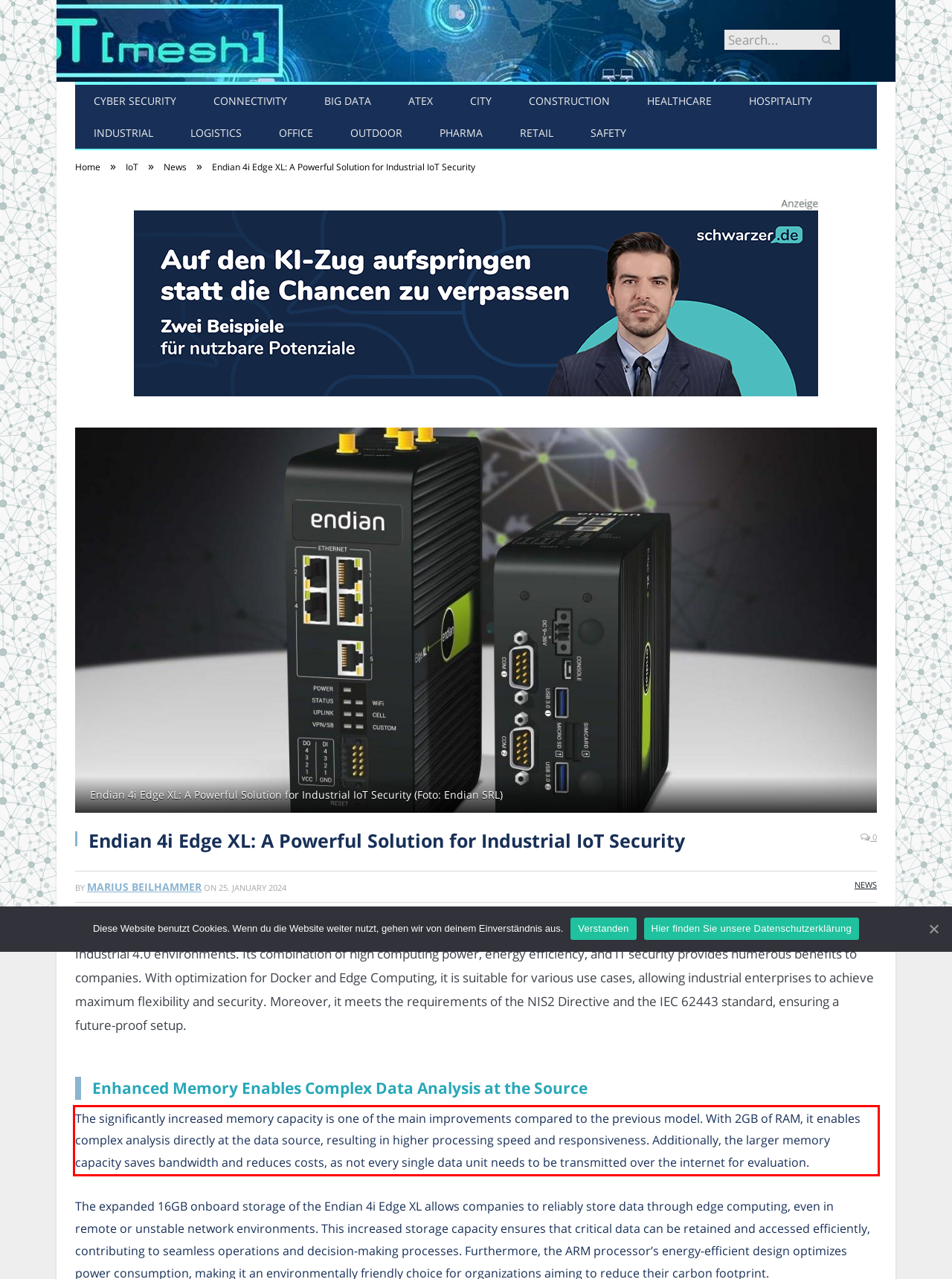Examine the webpage screenshot and use OCR to recognize and output the text within the red bounding box.

The significantly increased memory capacity is one of the main improvements compared to the previous model. With 2GB of RAM, it enables complex analysis directly at the data source, resulting in higher processing speed and responsiveness. Additionally, the larger memory capacity saves bandwidth and reduces costs, as not every single data unit needs to be transmitted over the internet for evaluation.